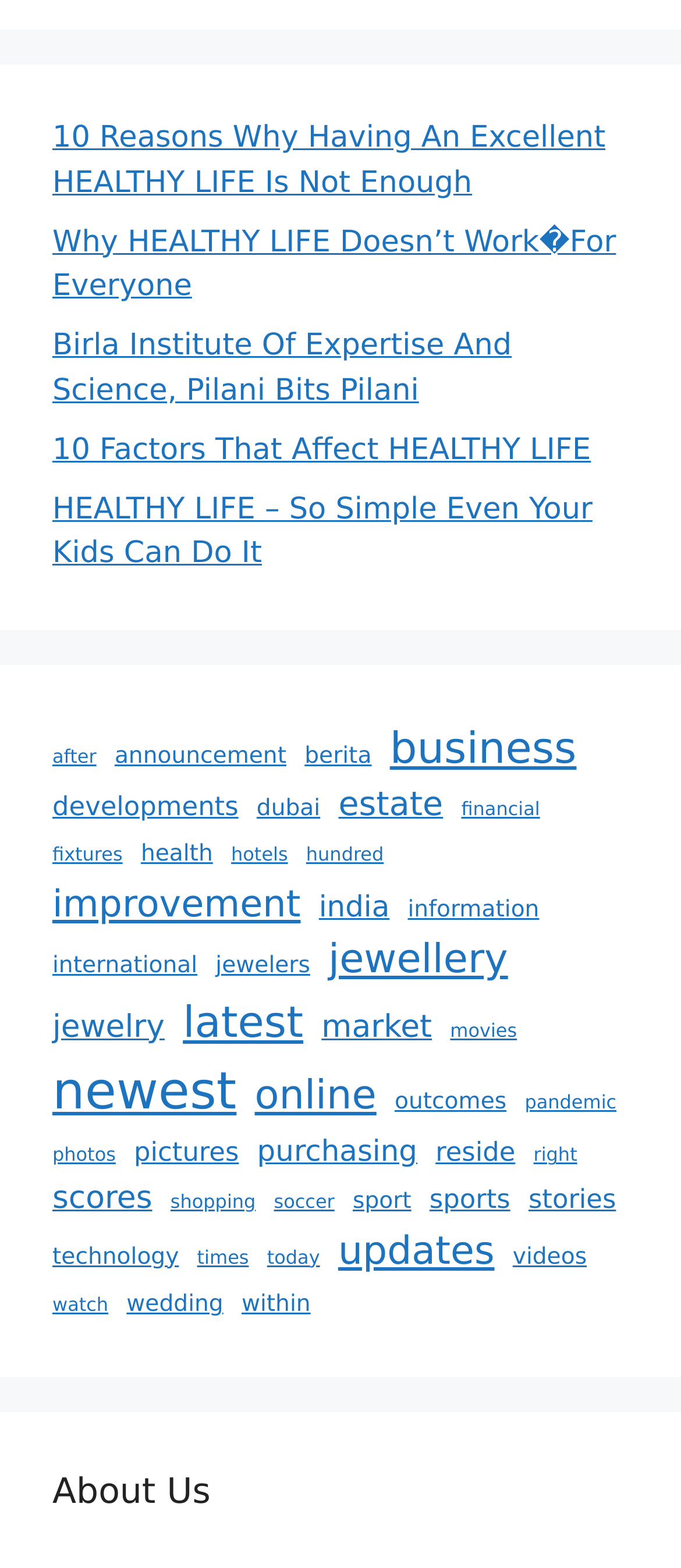Please provide the bounding box coordinates for the element that needs to be clicked to perform the following instruction: "Check 'About Us' section". The coordinates should be given as four float numbers between 0 and 1, i.e., [left, top, right, bottom].

[0.077, 0.934, 0.923, 0.968]